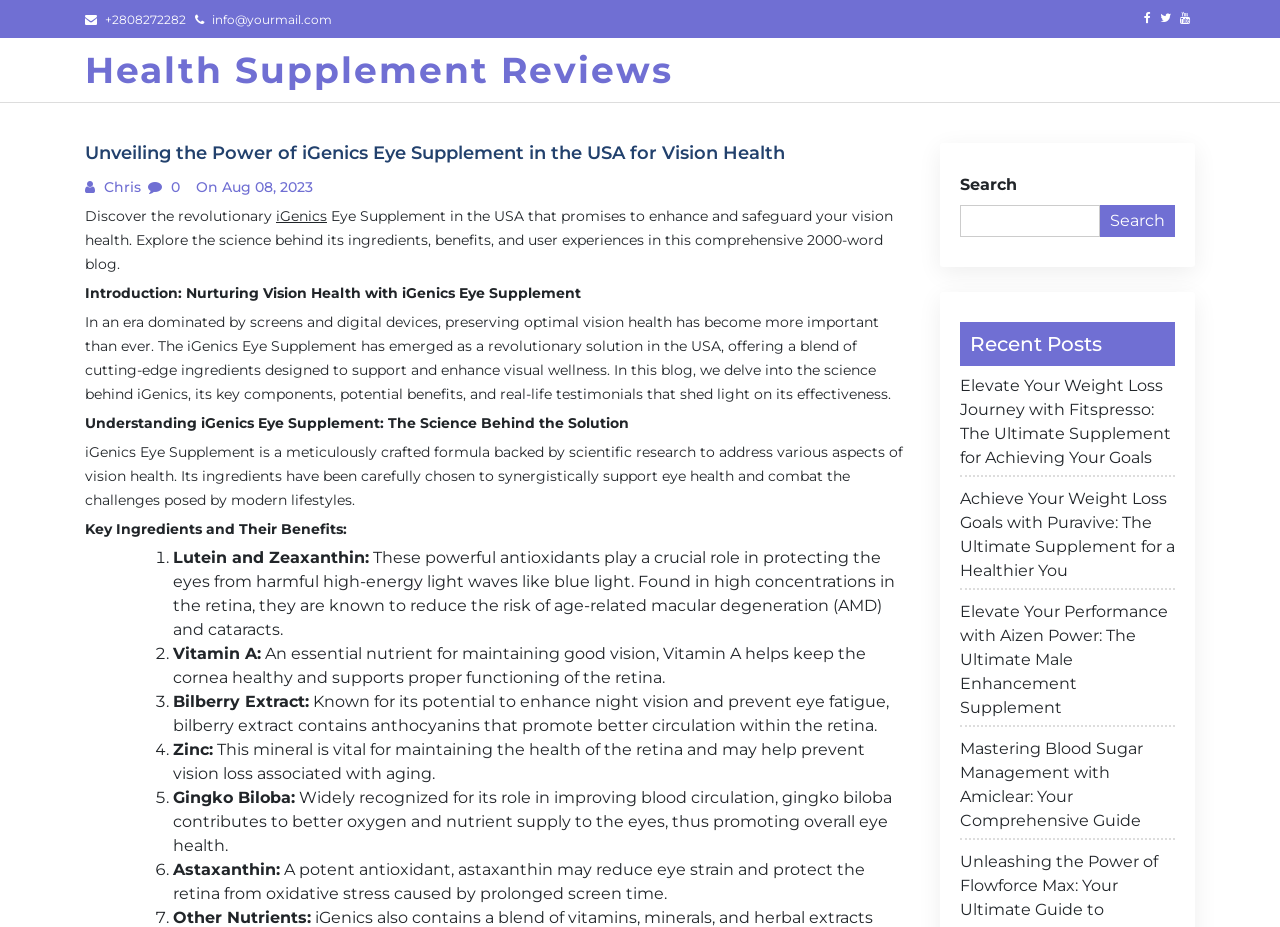Locate the bounding box coordinates of the UI element described by: "parent_node: Search name="s"". The bounding box coordinates should consist of four float numbers between 0 and 1, i.e., [left, top, right, bottom].

[0.75, 0.221, 0.859, 0.256]